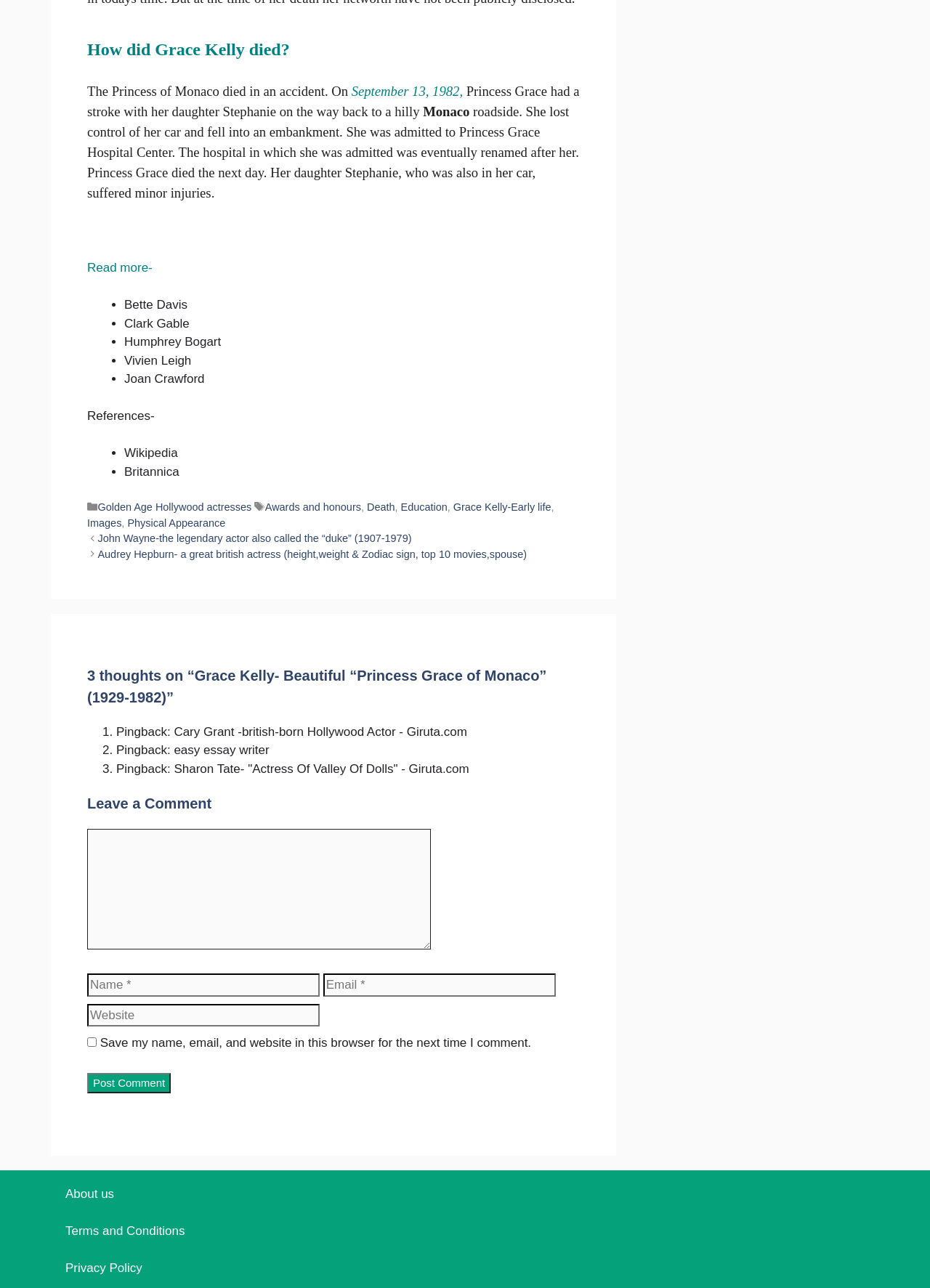Given the description "Awards and honours", determine the bounding box of the corresponding UI element.

[0.285, 0.389, 0.388, 0.398]